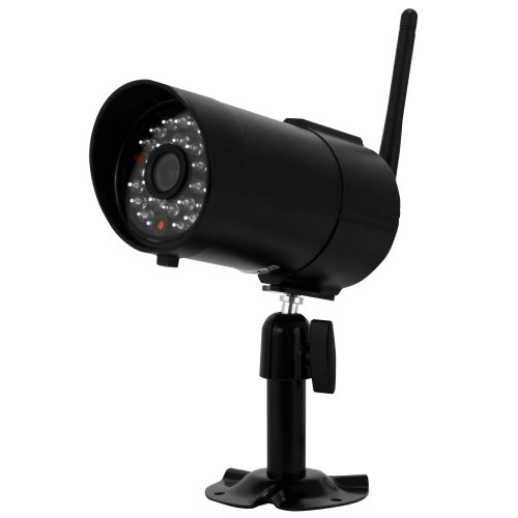Explain what the image portrays in a detailed manner.

The image features the First Alert Digital Wireless Indoor/Outdoor Camera, model DWC-400, designed for versatile surveillance applications. This black camera is mounted securely on a stand, showcasing its rugged design suitable for both indoor and outdoor settings. It includes an attached antenna, indicating its wireless connectivity capabilities which allow for a generous range of up to 500 feet. The front of the camera is equipped with a series of infrared LEDs, enhancing its ability to capture clear video footage in low light conditions. This security camera is part of the First Alert DWS Series DVR systems, making it a practical choice for residential, commercial, and small business surveillance needs.